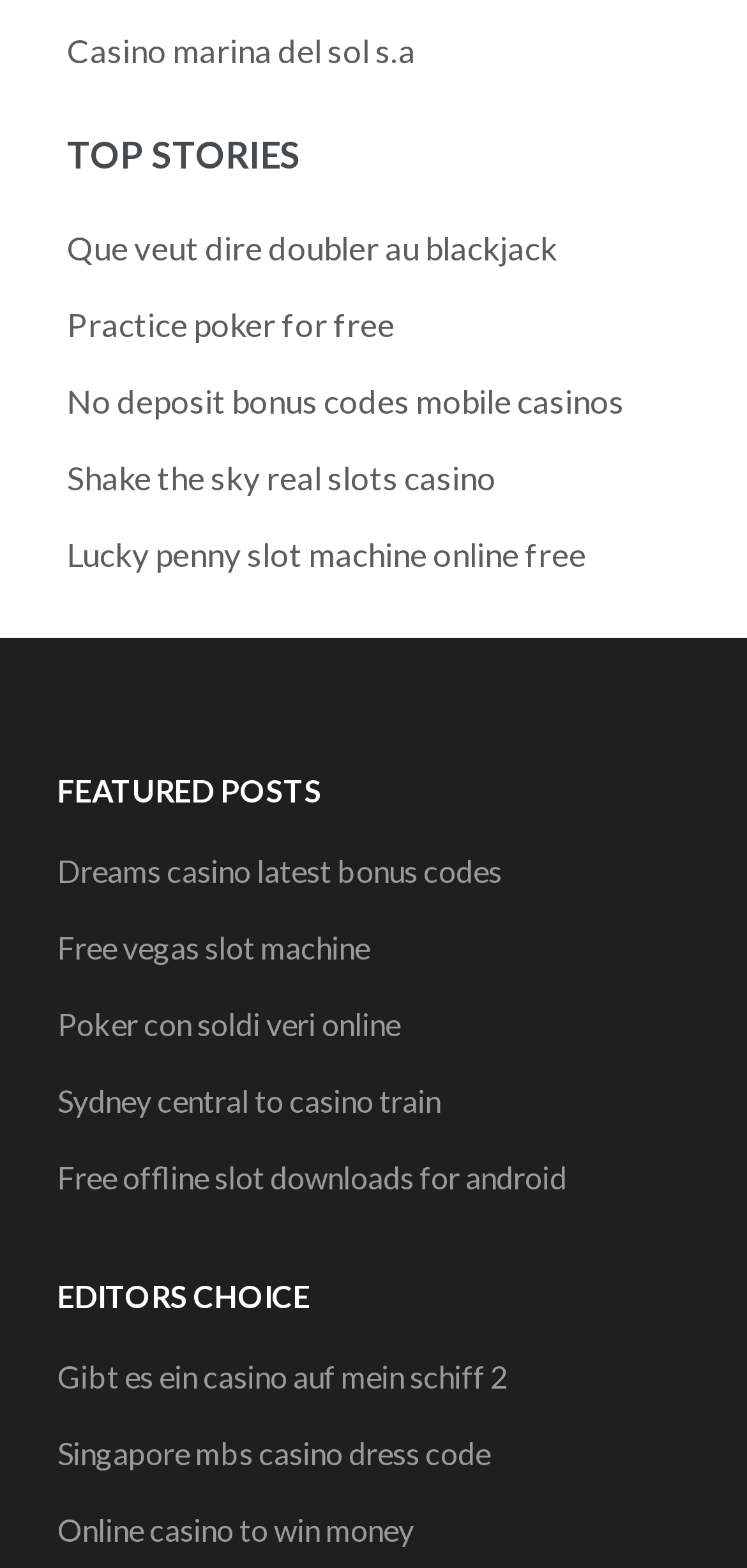Determine the bounding box coordinates of the area to click in order to meet this instruction: "Read about Casino Marina Del Sol".

[0.09, 0.019, 0.556, 0.045]